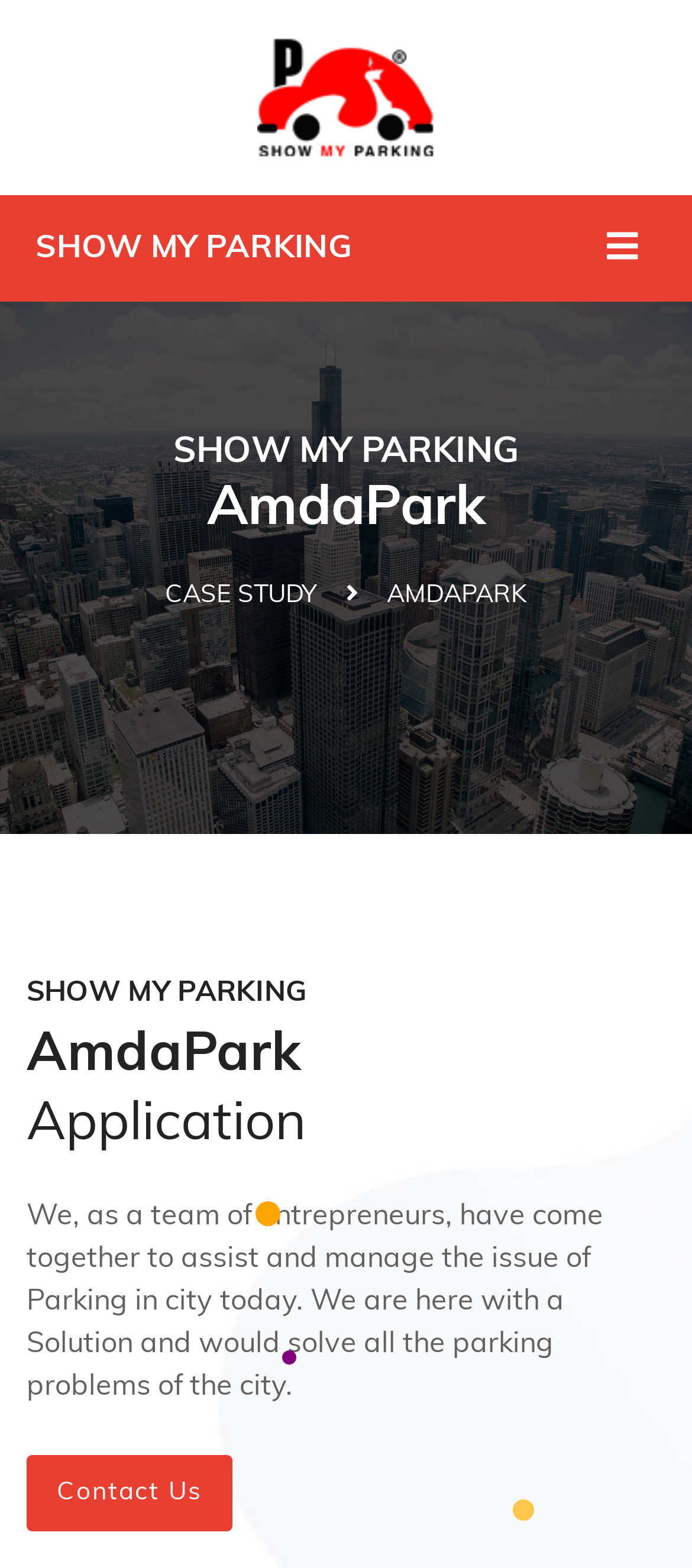Please reply with a single word or brief phrase to the question: 
How can users contact the team?

Through the Contact Us link